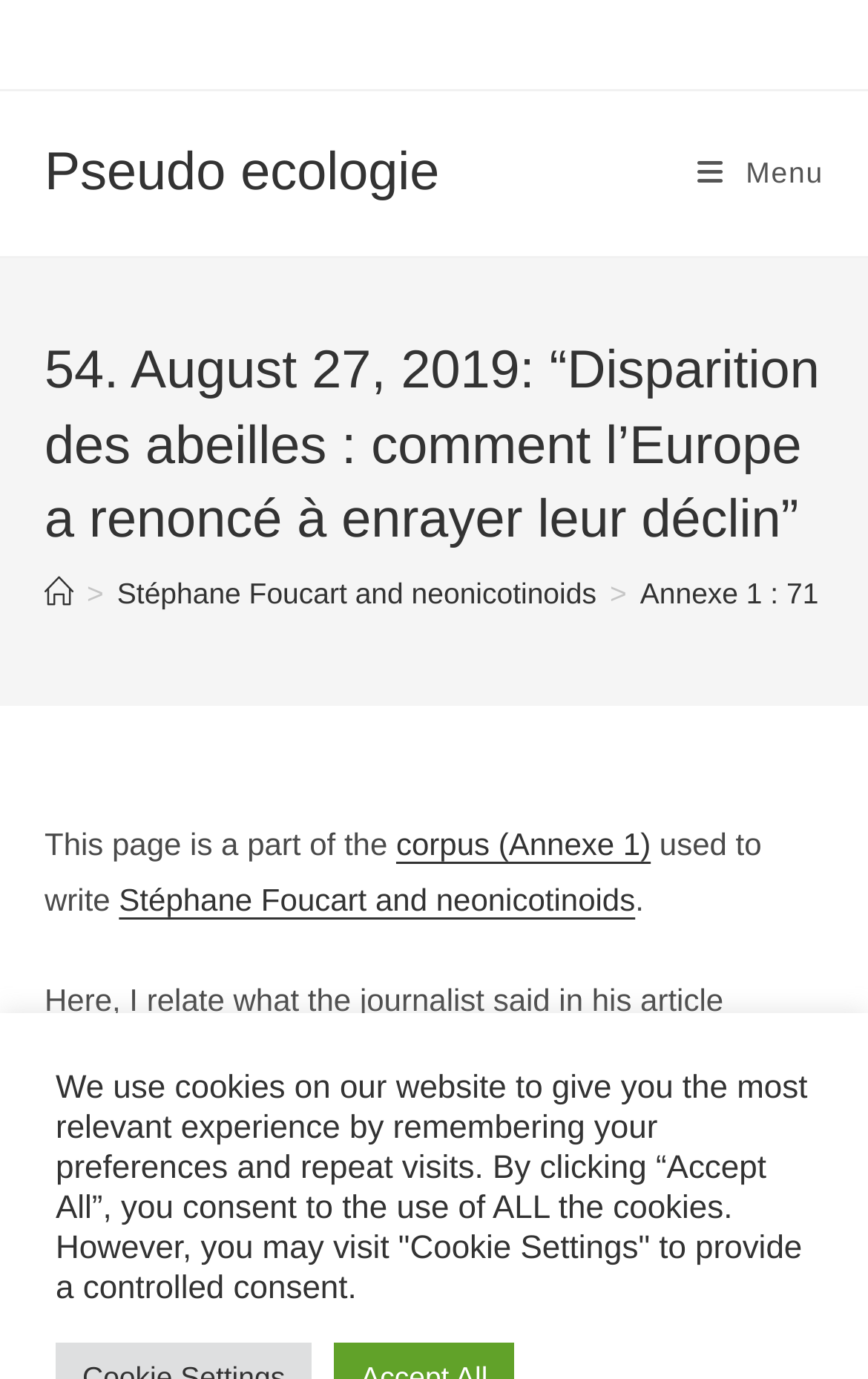Give a short answer using one word or phrase for the question:
What is the corpus referred to?

Annexe 1